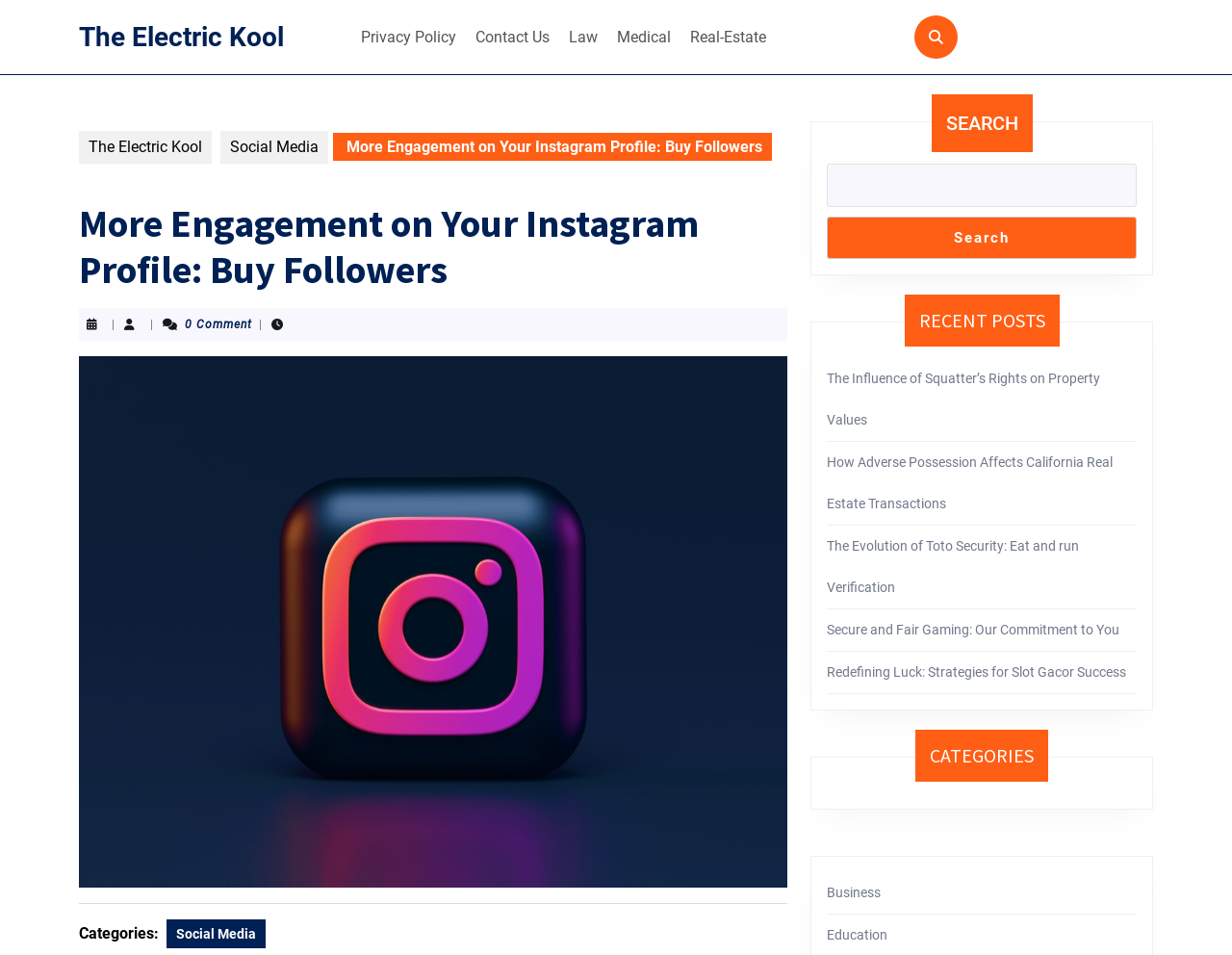What is the orientation of the separator below the post thumbnail image?
Could you answer the question in a detailed manner, providing as much information as possible?

I looked at the element below the post thumbnail image and found a separator element with an orientation of 'horizontal'.